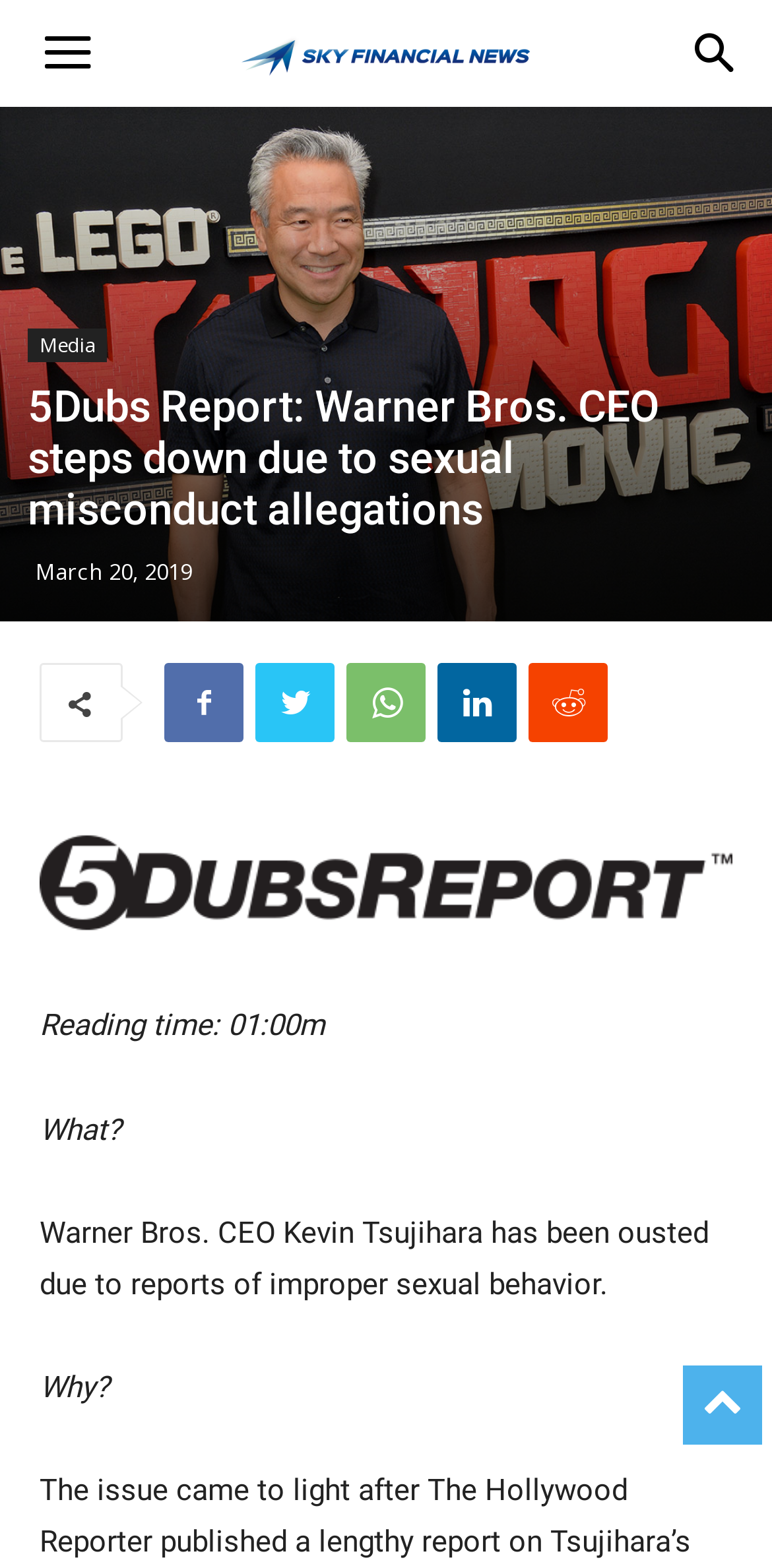Please answer the following question using a single word or phrase: 
How many social media links are there in the article?

5